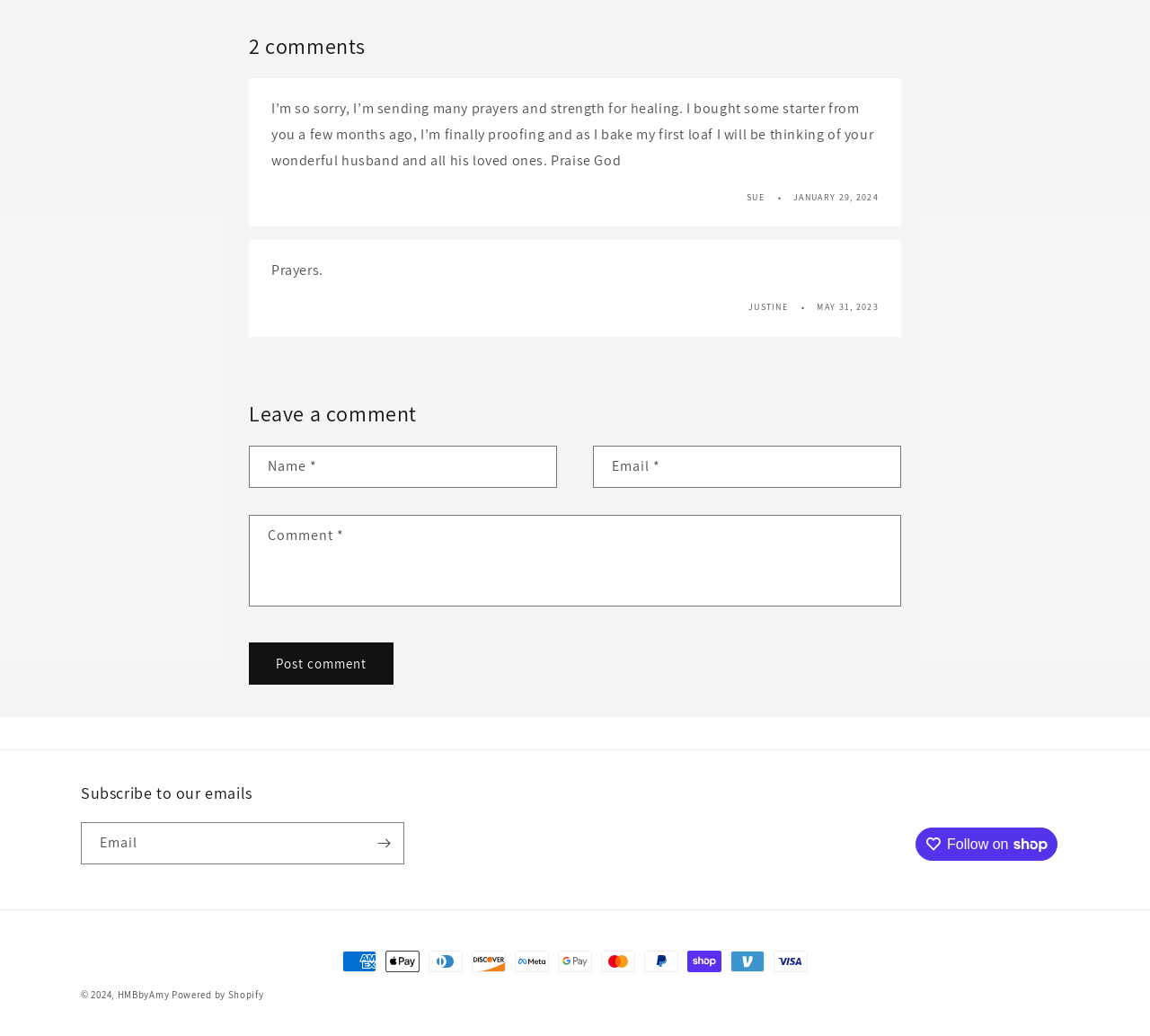What is the purpose of the textbox at the bottom?
Look at the screenshot and respond with a single word or phrase.

Subscribe to emails